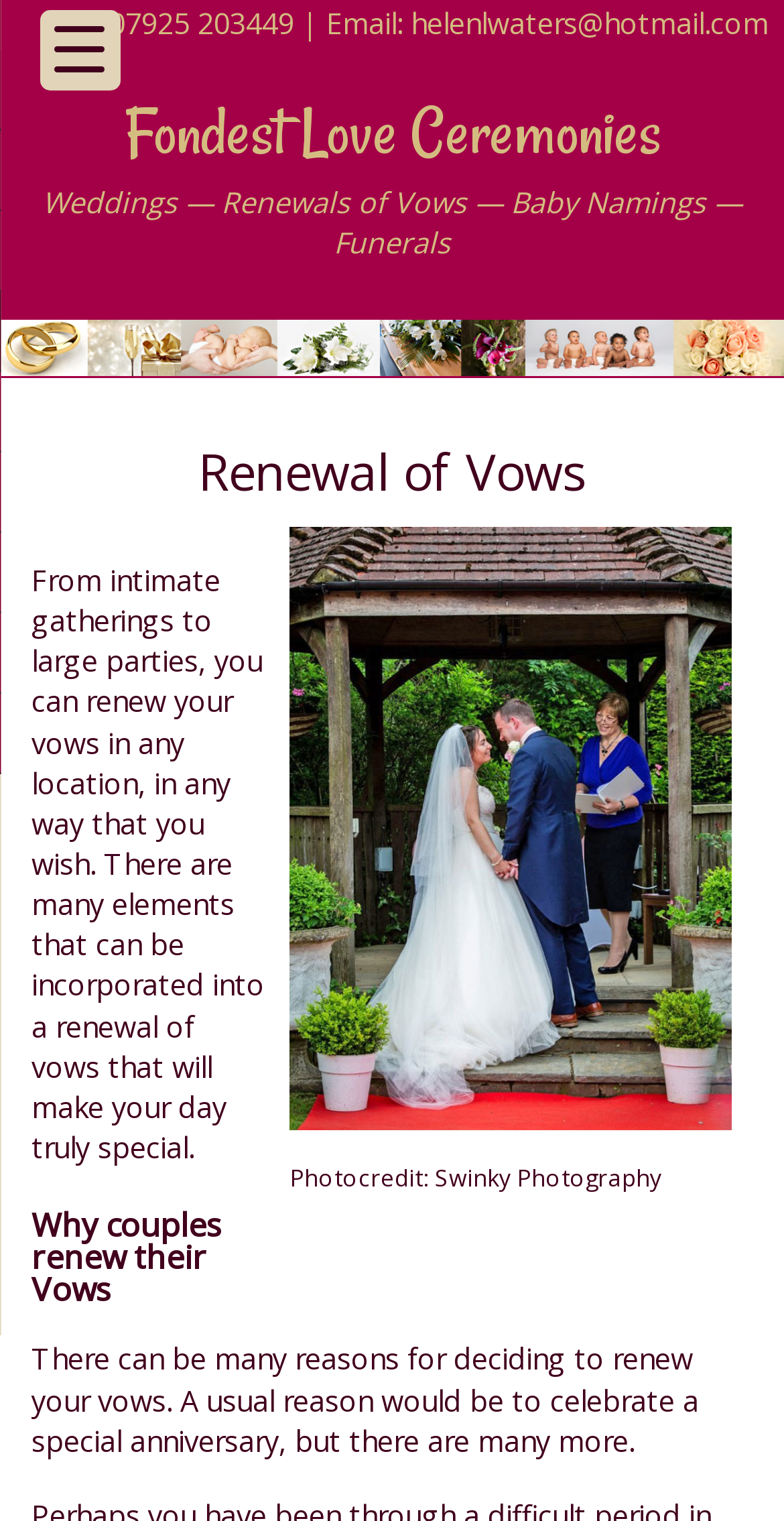Who is the photographer credited for the image?
Please use the image to provide a one-word or short phrase answer.

Swinky Photography